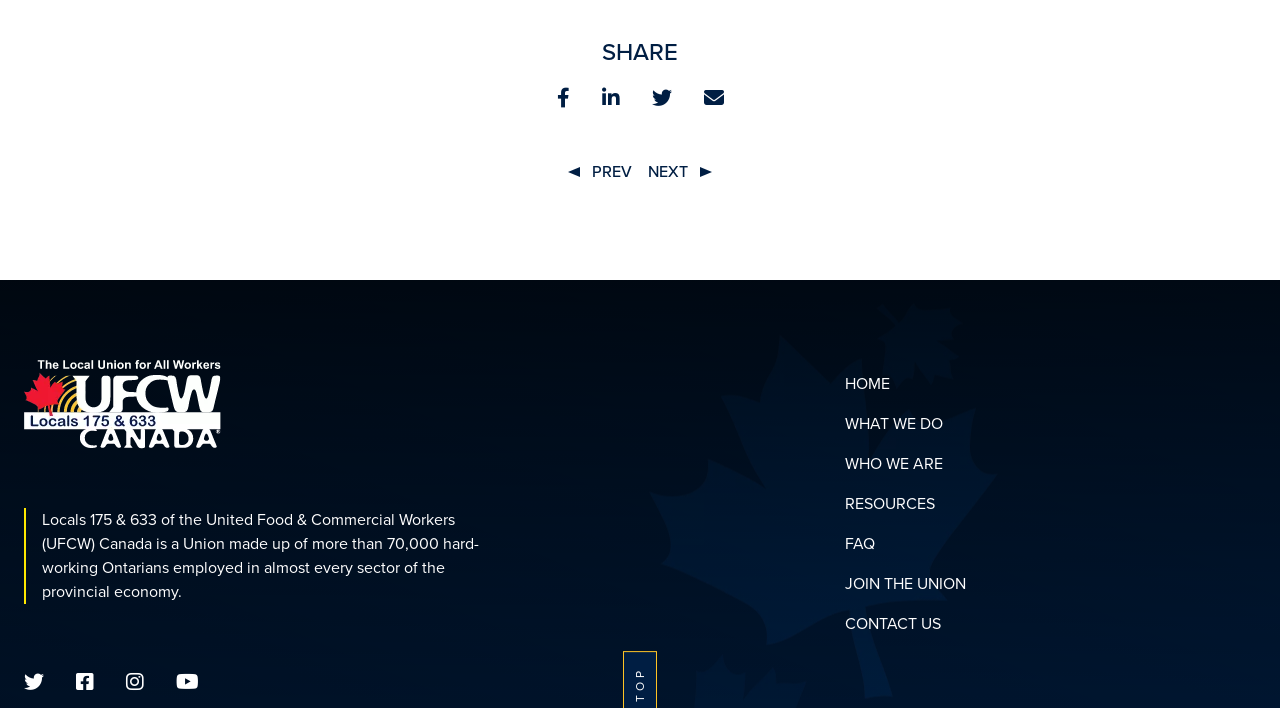Please specify the bounding box coordinates of the element that should be clicked to execute the given instruction: 'Contact the UNION'. Ensure the coordinates are four float numbers between 0 and 1, expressed as [left, top, right, bottom].

[0.66, 0.865, 0.735, 0.897]